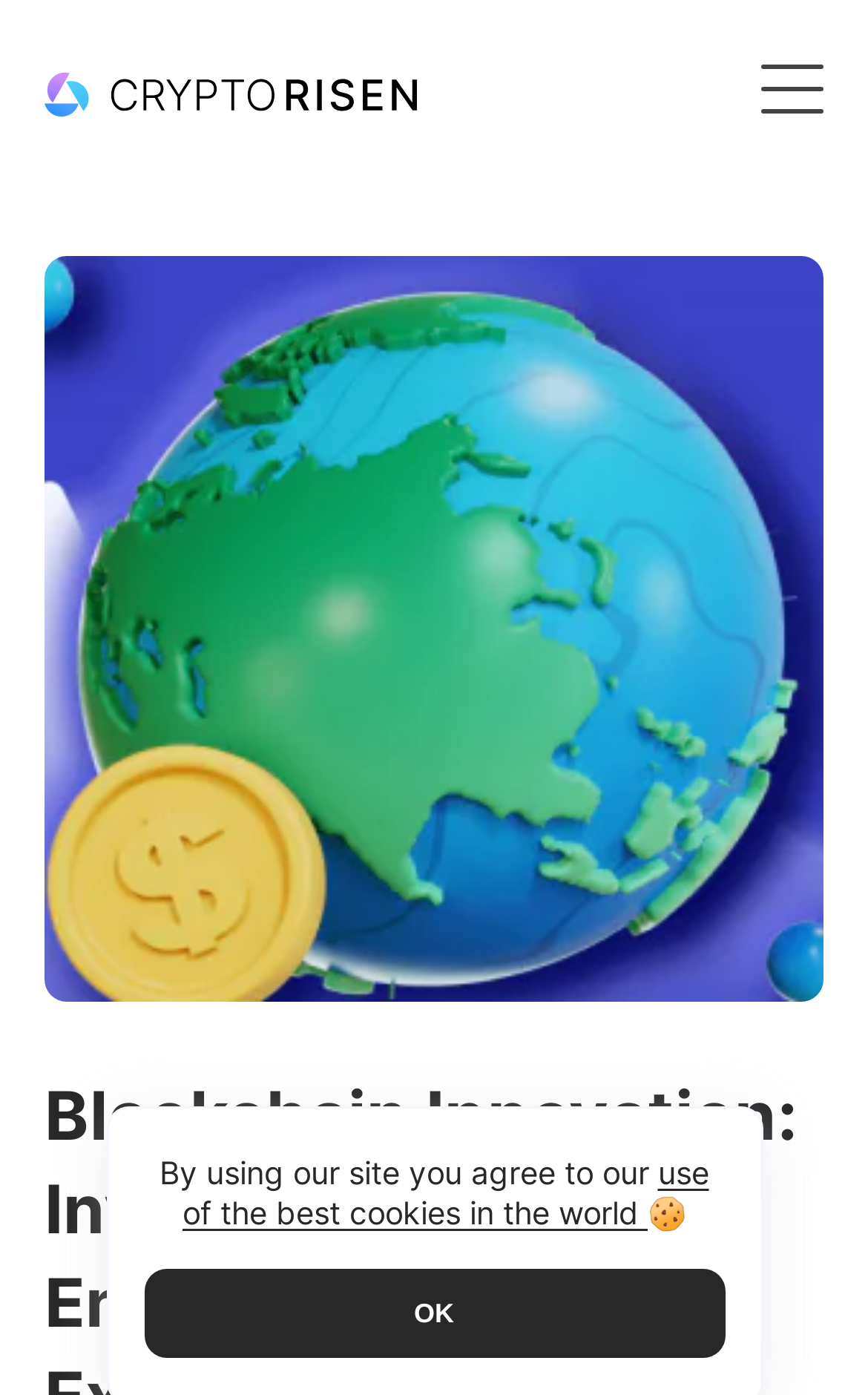Provide a single word or phrase answer to the question: 
What is the topic of the image on the webpage?

Blockchain innovation